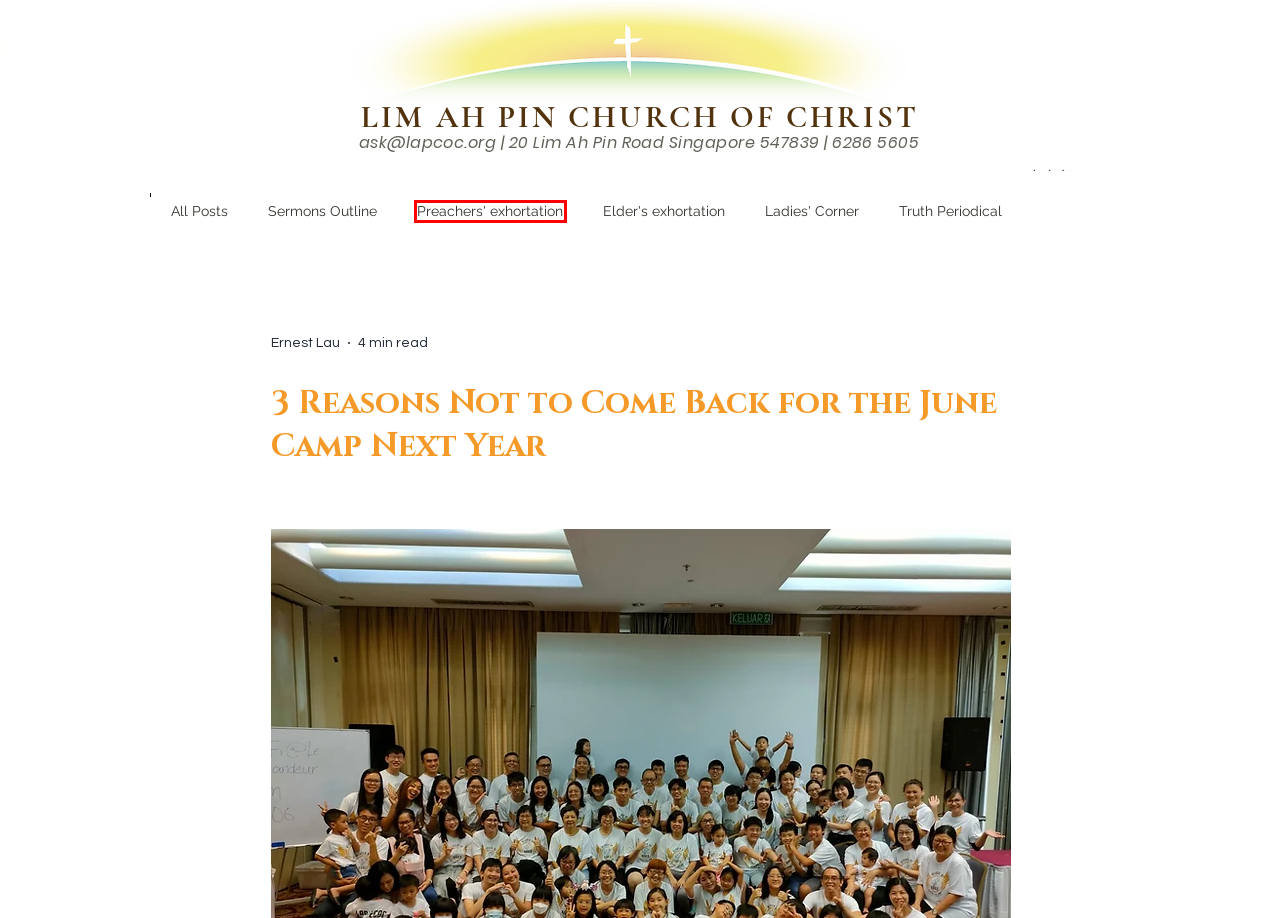You are provided with a screenshot of a webpage that includes a red rectangle bounding box. Please choose the most appropriate webpage description that matches the new webpage after clicking the element within the red bounding box. Here are the candidates:
A. Ladies' Corner
B. Preachers' exhortation
C. Chinese （中文部） | lapcoc
D. Men's Corner
E. Lim Ah Pin Church of Christ, Singapore
F. Growing Closer
G. Elder's exhortation
H. EVENTS | lapcoc

B